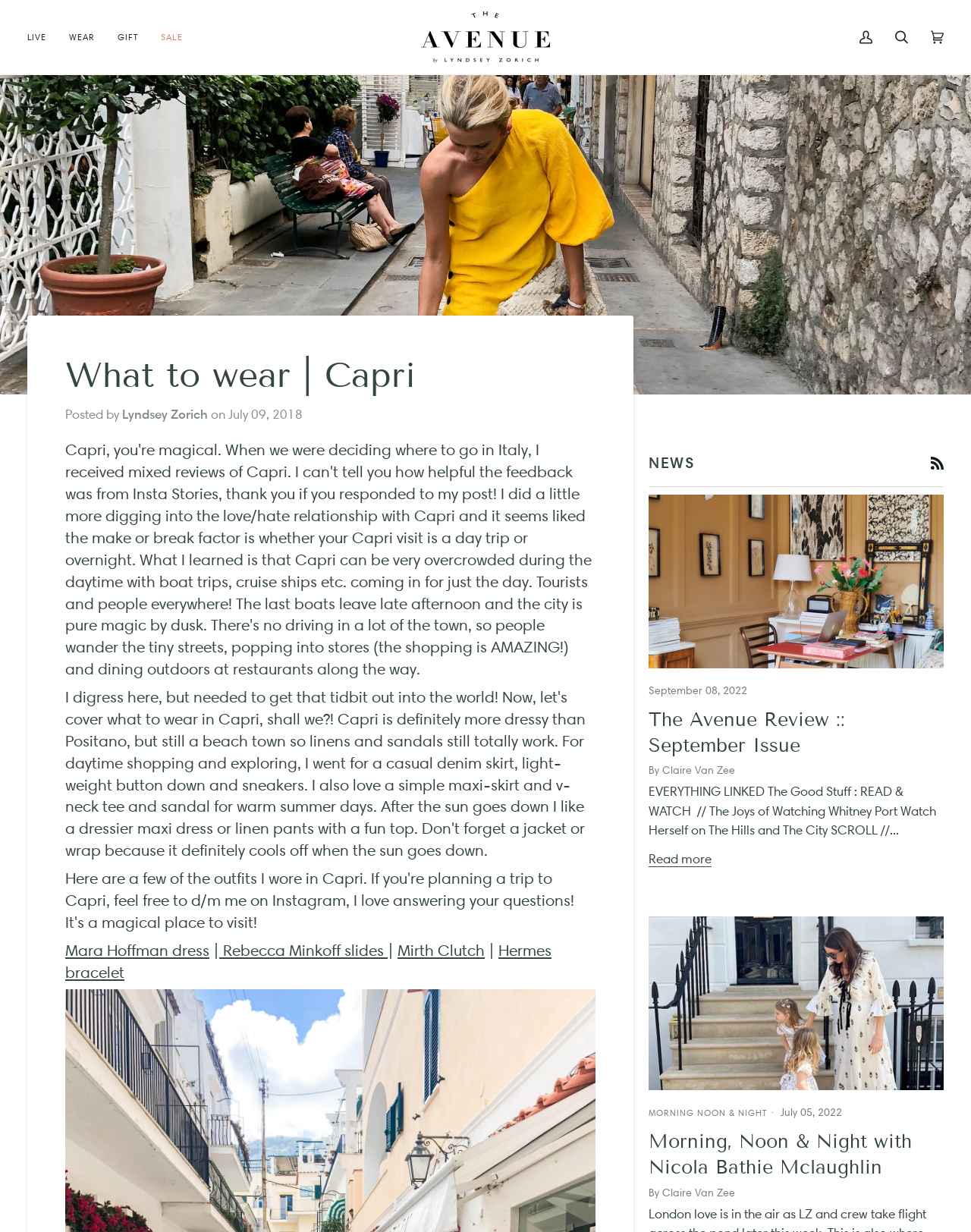Explain the webpage's design and content in an elaborate manner.

This webpage appears to be a fashion blog or online magazine, with a focus on high-end fashion and lifestyle. At the top of the page, there is a navigation menu with five buttons: "LIVE", "WEAR", "GIFT", "SALE", and a logo "Only on The Avenue". Below the navigation menu, there is a large image that spans the width of the page, with a heading "What to wear | Capri" and a subheading "Posted by Lyndsey Zorich on July 09, 2018".

Below the heading, there are several links to fashion brands and products, including Mara Hoffman dress, Rebecca Minkoff slides, Mirth Clutch, and Hermes bracelet. These links are separated by vertical lines, indicating that they are related to the main topic of the page.

On the right side of the page, there is a section titled "NEWS" with a link to "RSS" and a horizontal separator line. Below the separator line, there are several news articles or blog posts, each with a heading, a link to the full article, and a timestamp. The articles appear to be related to fashion and lifestyle, with titles such as "The Avenue Review :: September Issue" and "Morning, Noon & Night with Nicola Bathie Mclaughlin".

Each article has a brief summary or excerpt, and some of them have images accompanying the text. The articles are arranged in a vertical column, with the most recent one at the top. At the bottom of the page, there are links to read more articles and to explore other sections of the website.